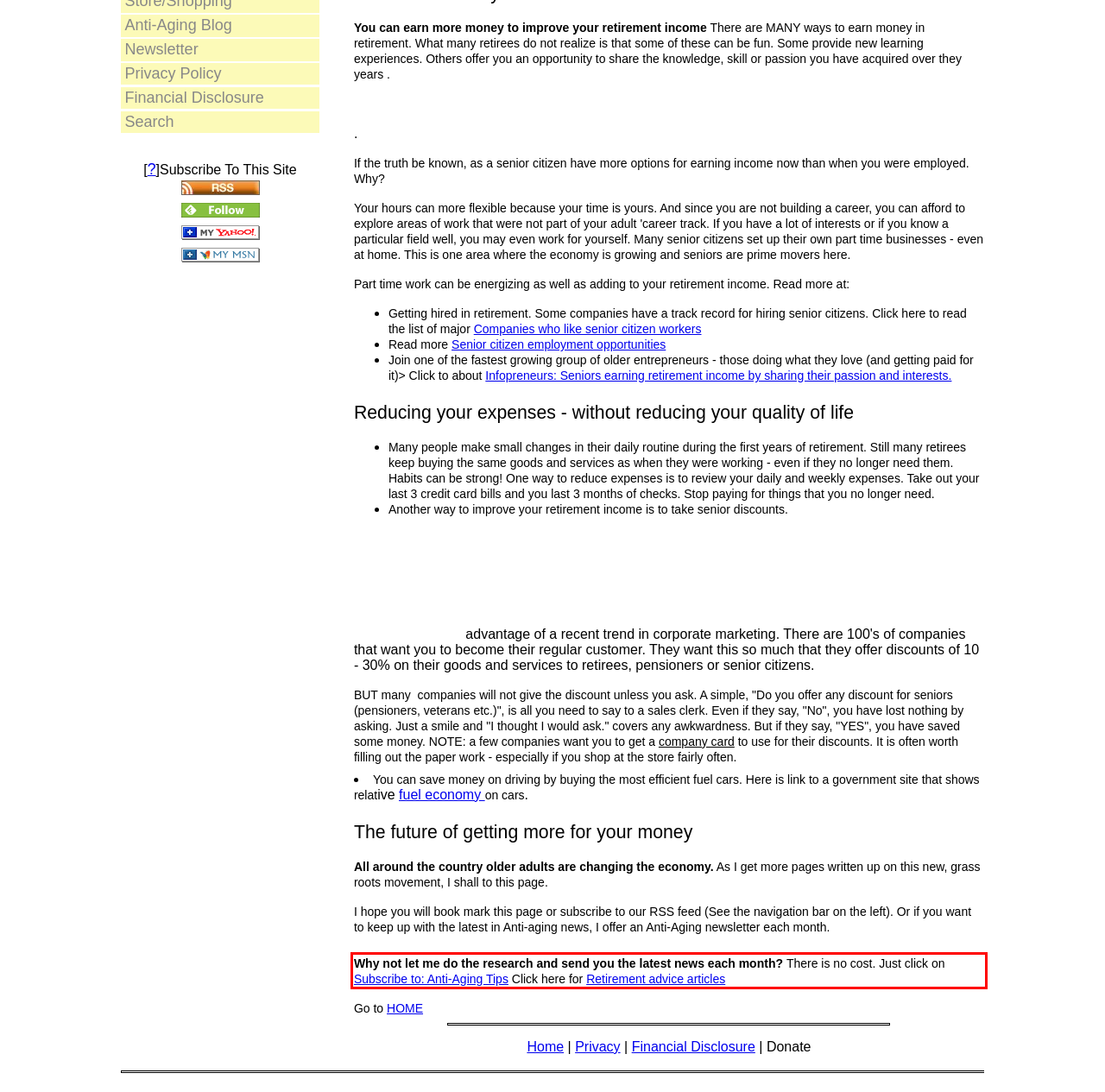View the screenshot of the webpage and identify the UI element surrounded by a red bounding box. Extract the text contained within this red bounding box.

Why not let me do the research and send you the latest news each month? There is no cost. Just click on Subscribe to: Anti-Aging Tips Click here for Retirement advice articles